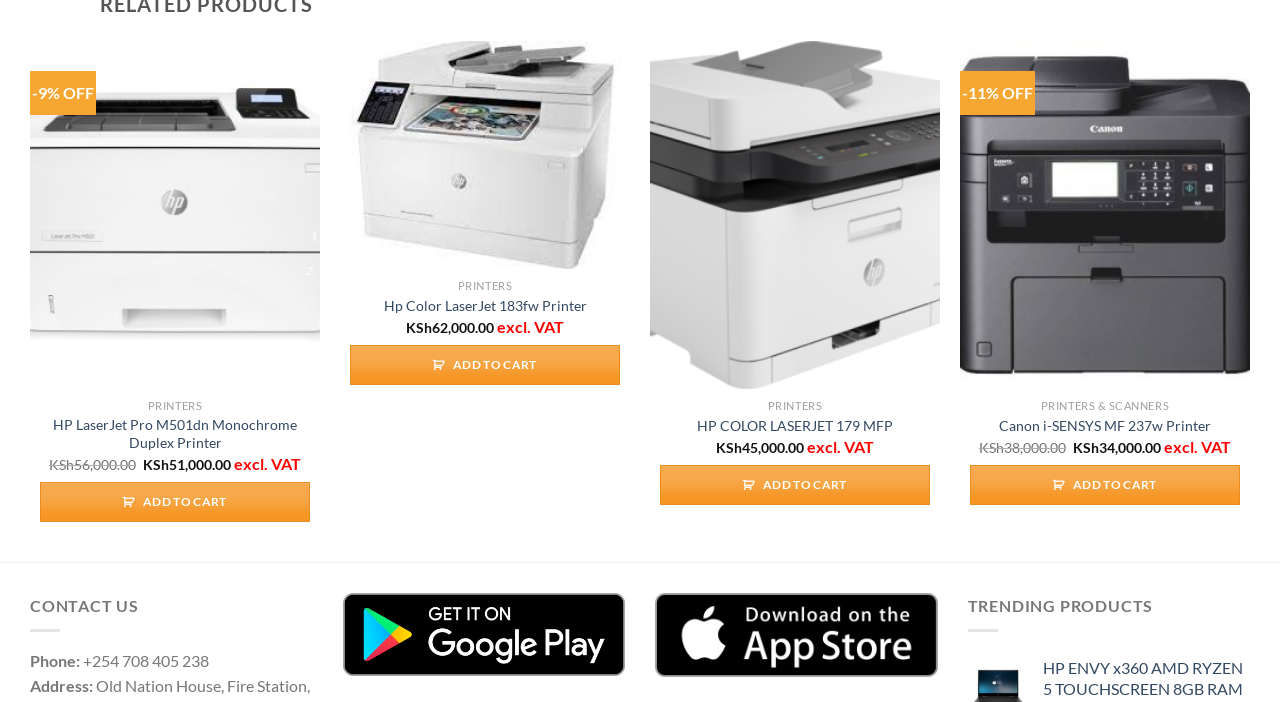Determine the bounding box coordinates of the region I should click to achieve the following instruction: "Call the phone number". Ensure the bounding box coordinates are four float numbers between 0 and 1, i.e., [left, top, right, bottom].

None